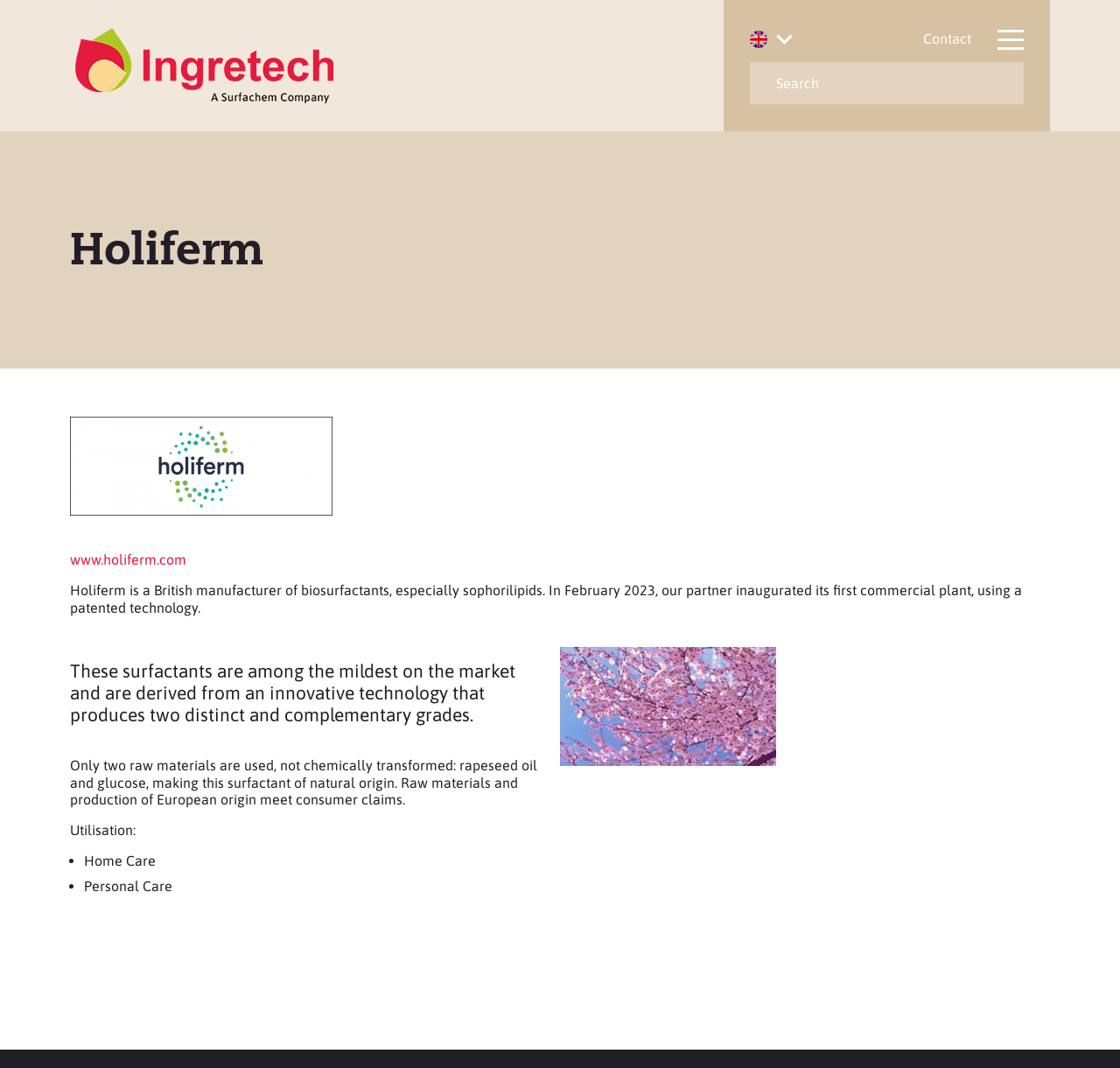Give a one-word or phrase response to the following question: What is the purpose of Holiferm surfactants in Home Care?

Not specified